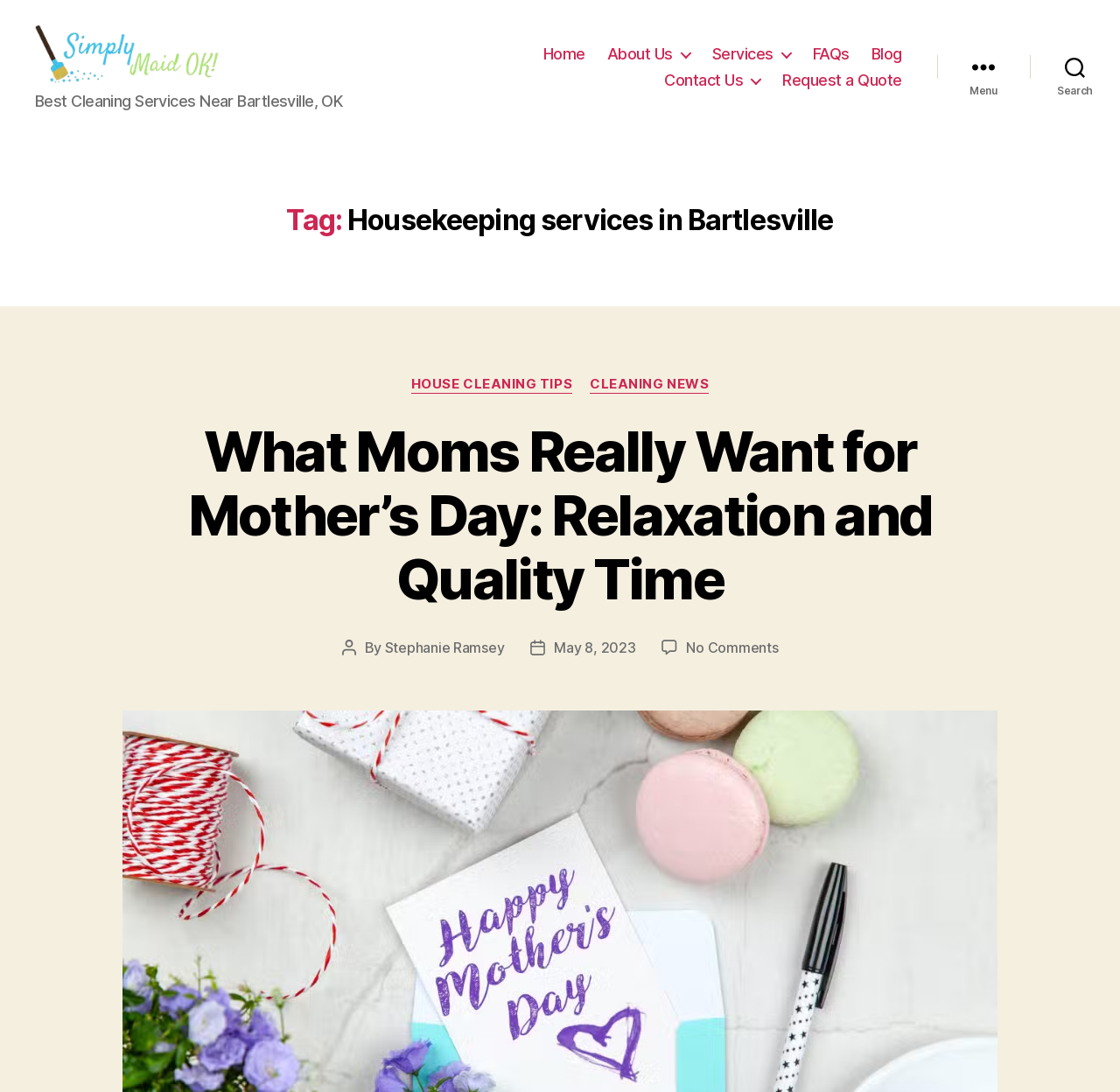Please find and generate the text of the main header of the webpage.

Tag: Housekeeping services in Bartlesville